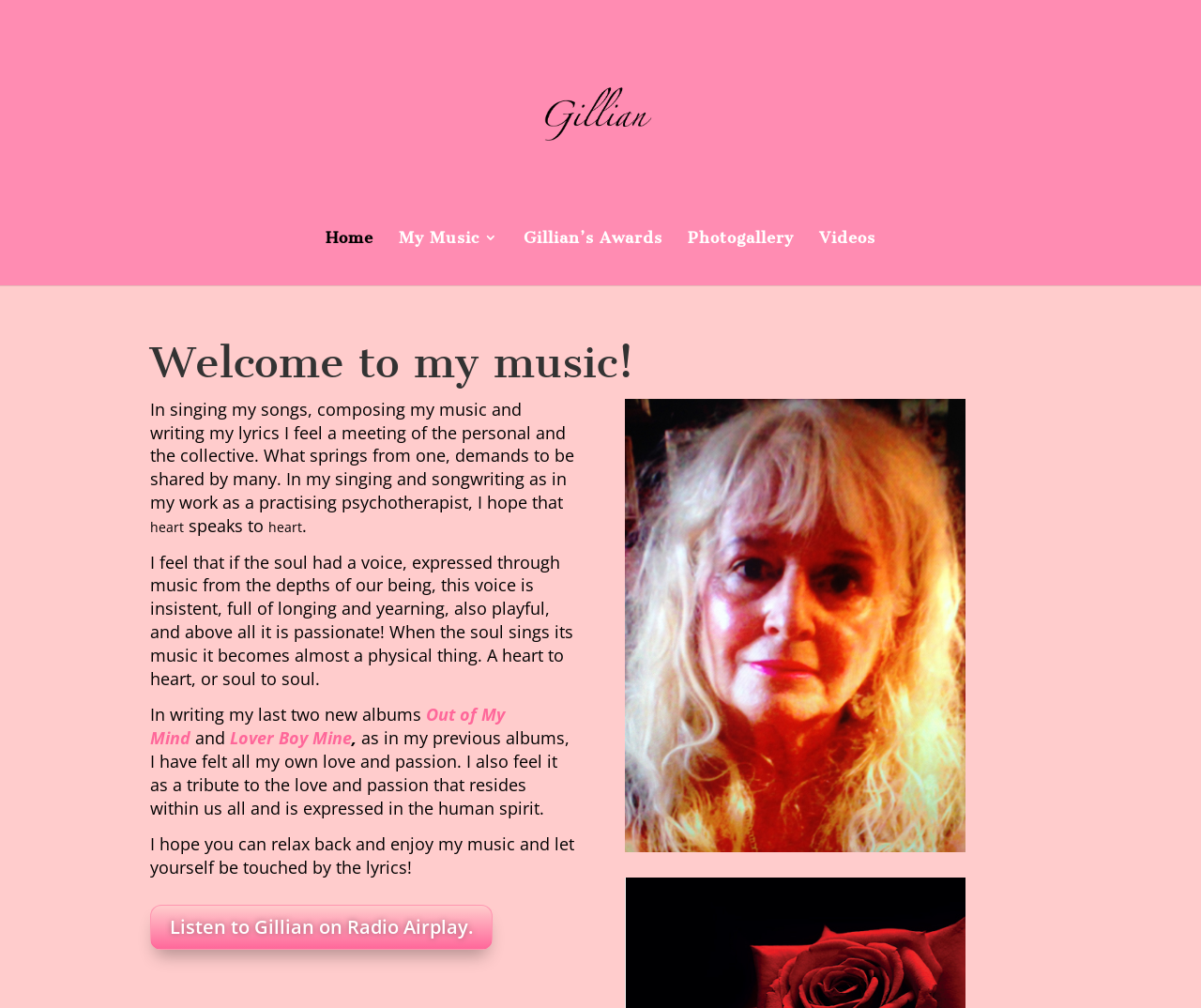What is the purpose of Gillian's music?
Please answer the question with a detailed response using the information from the screenshot.

The purpose of Gillian's music can be inferred from the text on the webpage, which says that 'what springs from one, demands to be shared by many'. This suggests that Gillian's music is meant to be shared with others and to express her passion and emotions.